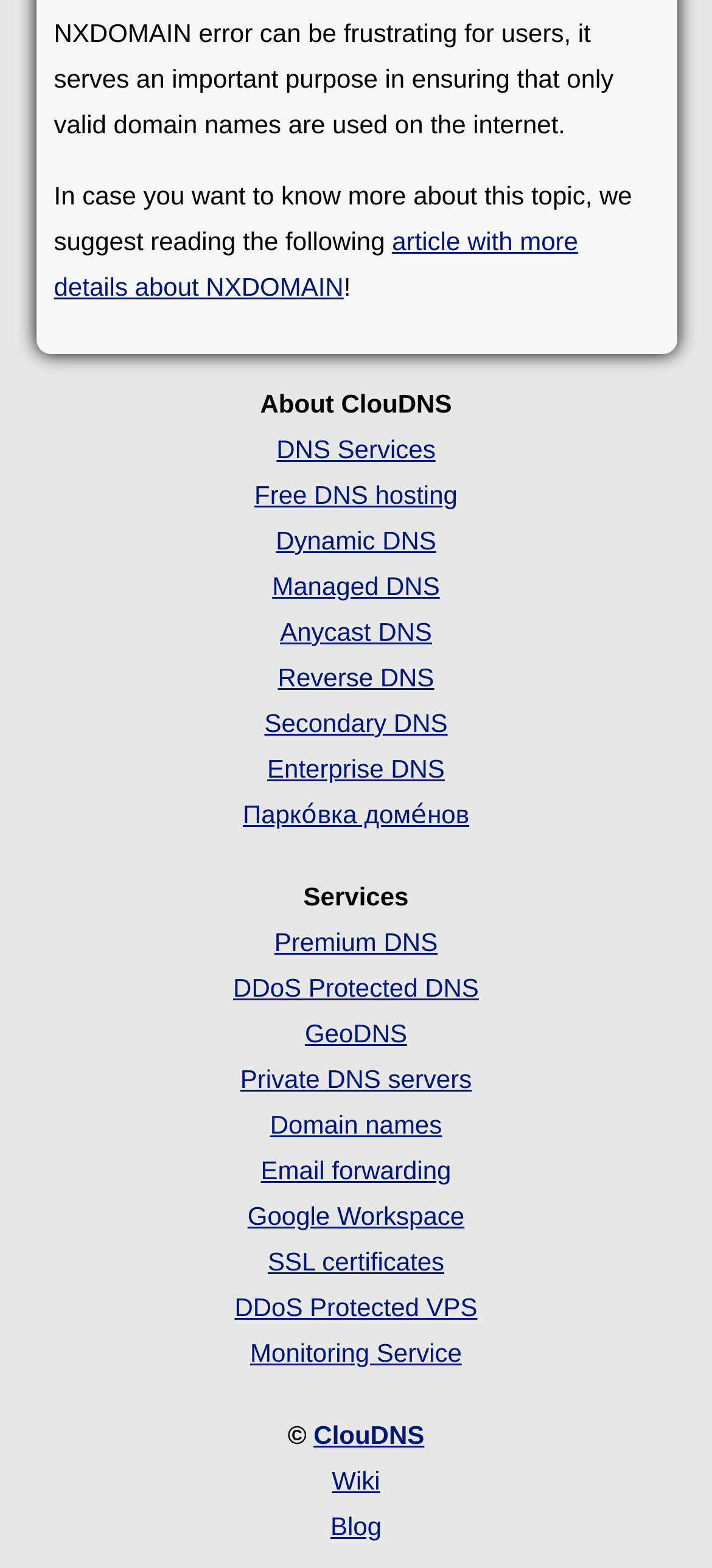Determine the bounding box coordinates of the clickable region to execute the instruction: "explore Premium DNS". The coordinates should be four float numbers between 0 and 1, denoted as [left, top, right, bottom].

[0.385, 0.591, 0.615, 0.61]